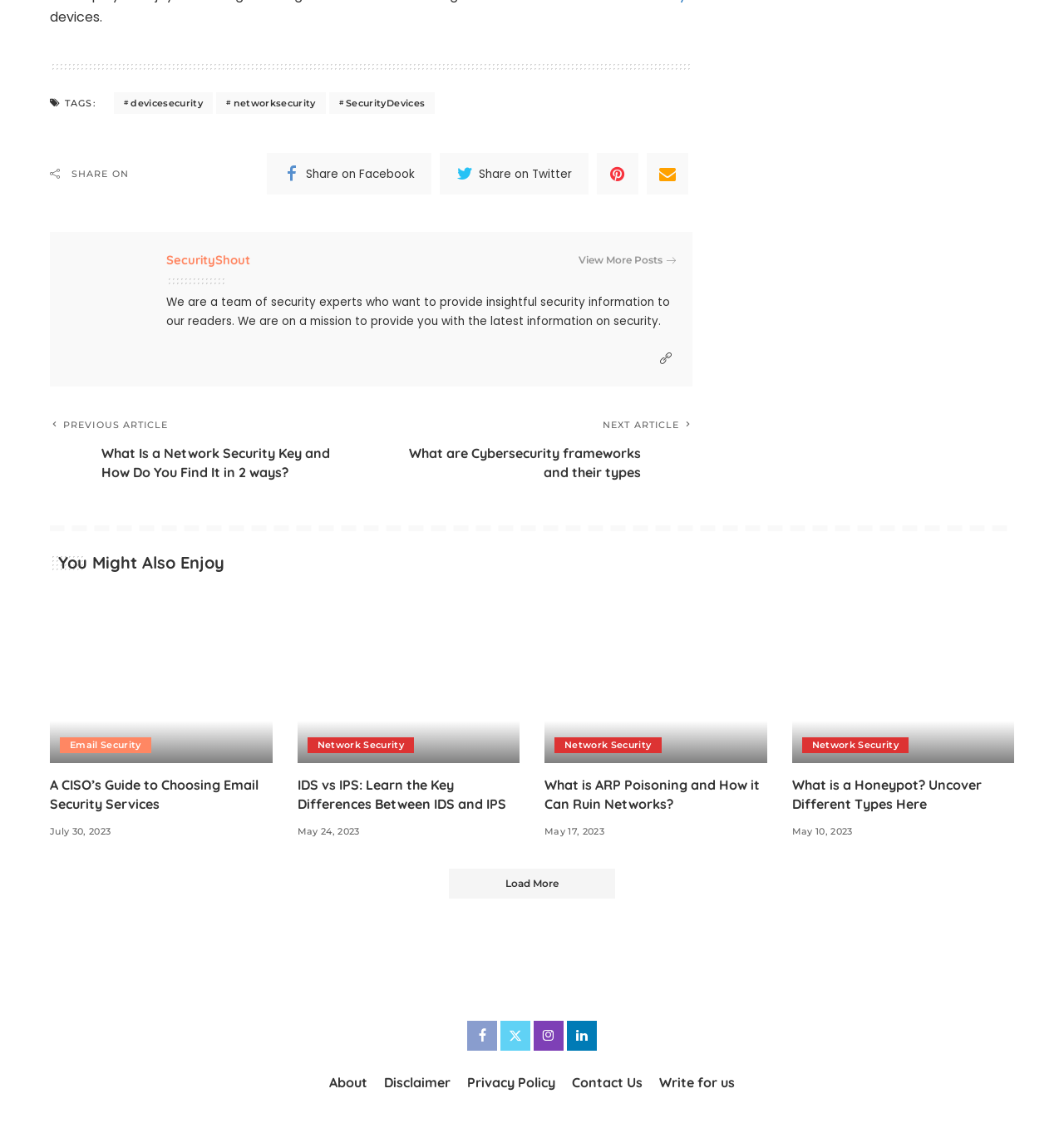What is the website about?
Examine the image and provide an in-depth answer to the question.

Based on the webpage content, it appears that the website is focused on providing security-related information to its readers. The website has various articles and links related to security topics, such as network security, device security, and cybersecurity frameworks.